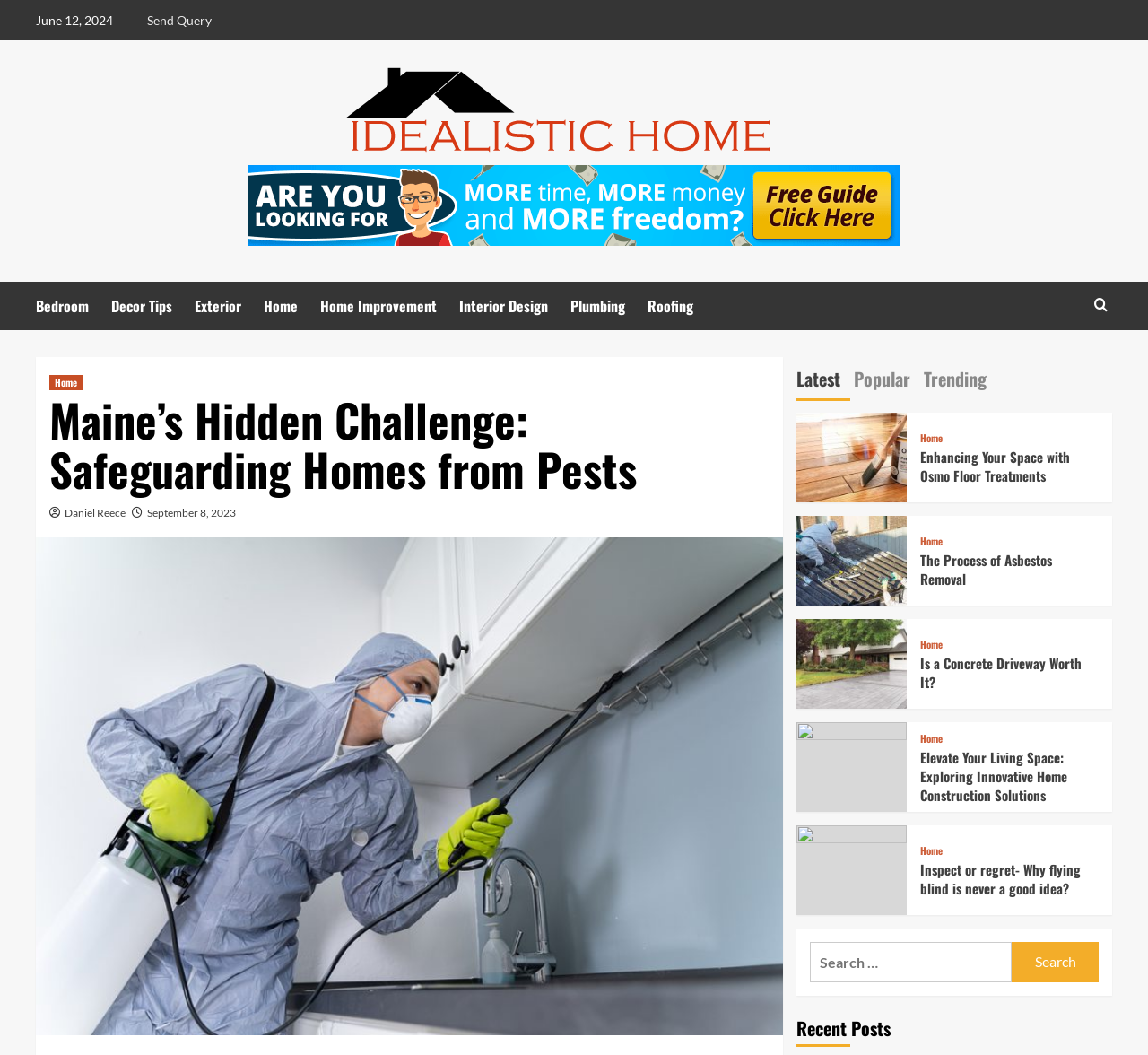Find the bounding box coordinates for the area that must be clicked to perform this action: "Read the article 'Maine’s Hidden Challenge: Safeguarding Homes from Pests'".

[0.043, 0.374, 0.67, 0.468]